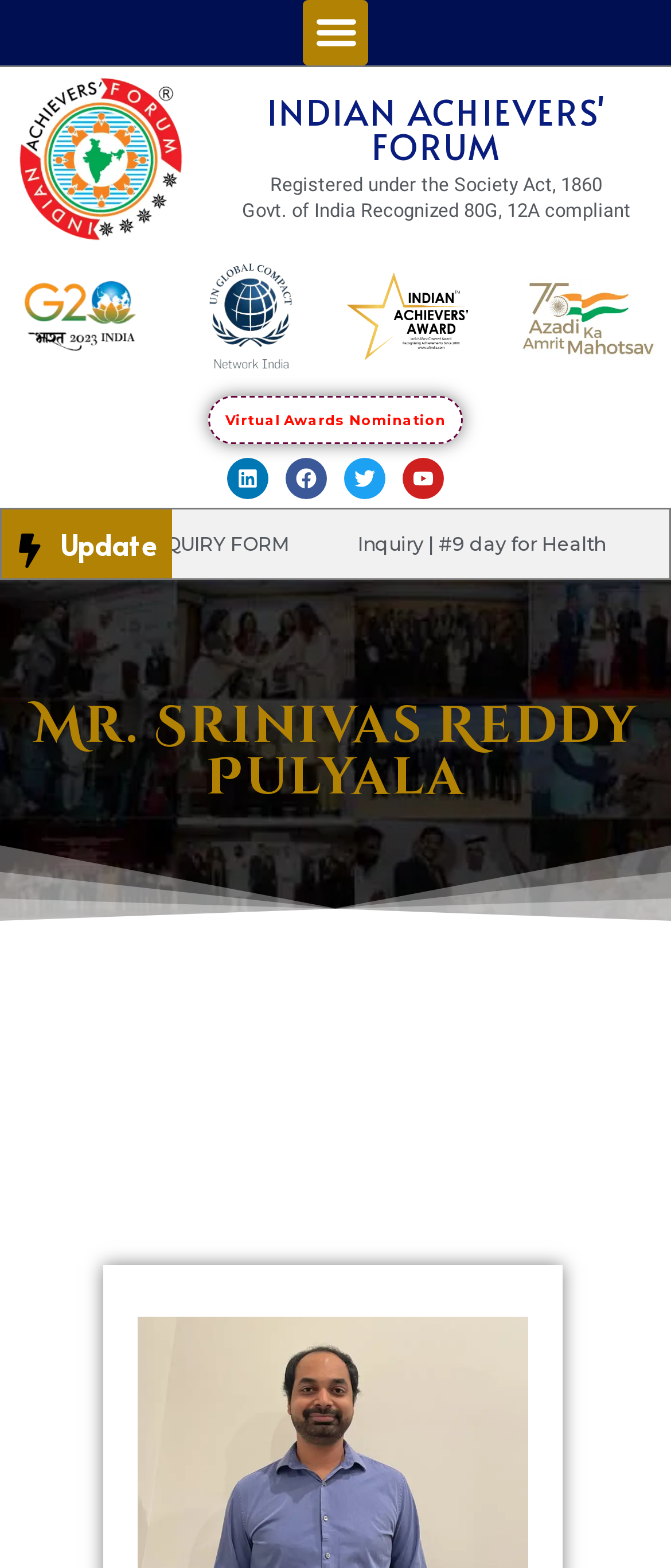Use the information in the screenshot to answer the question comprehensively: What is the event mentioned in the nomination form link?

The answer can be found by looking at the link element with the text 'Nomination Form- Bangkok Event' which is a sub-element of the root element.